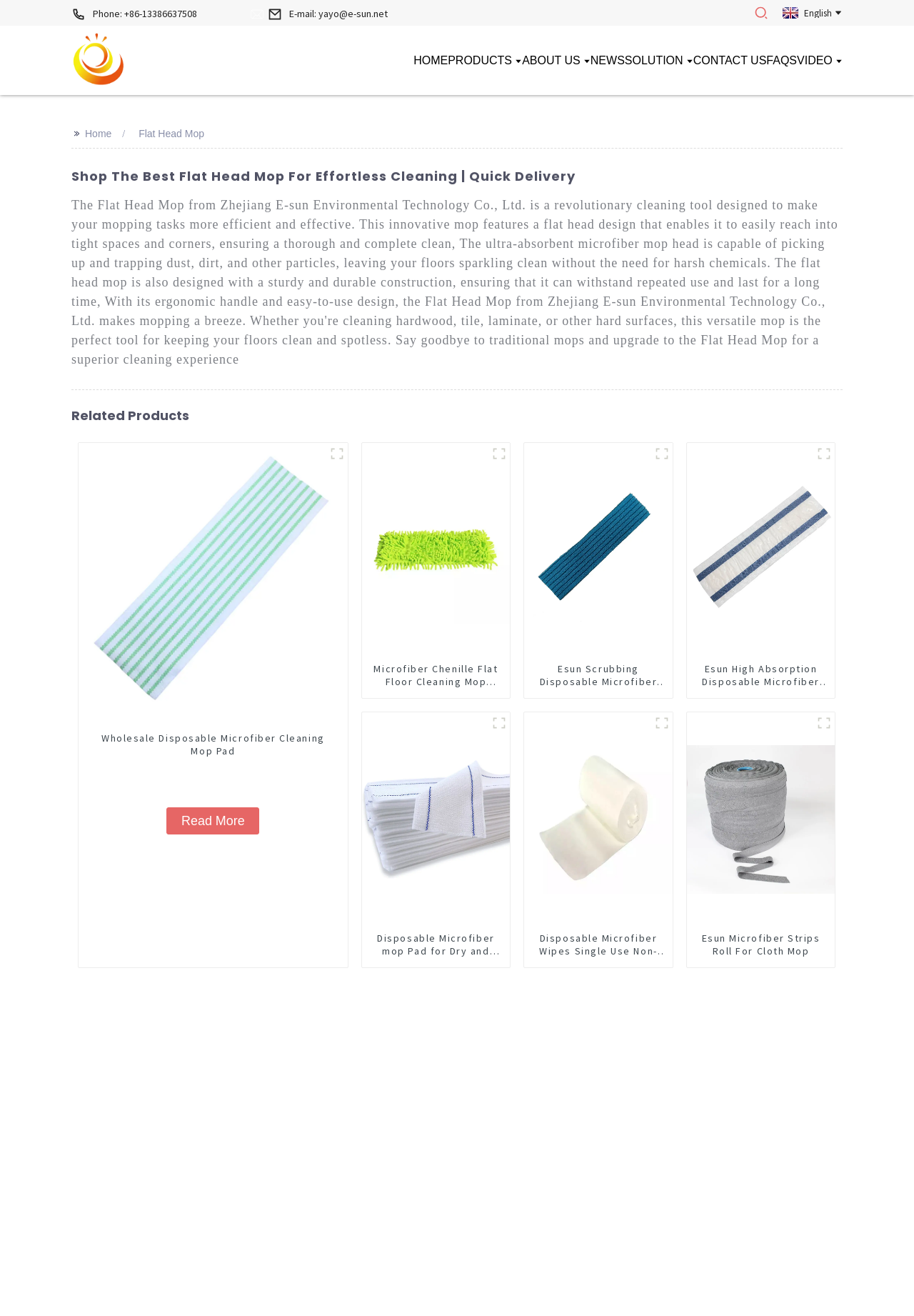Determine the bounding box coordinates for the area that needs to be clicked to fulfill this task: "View the 'Wholesale Disposable Microfiber Cleaning Mop Pad' product". The coordinates must be given as four float numbers between 0 and 1, i.e., [left, top, right, bottom].

[0.085, 0.336, 0.381, 0.735]